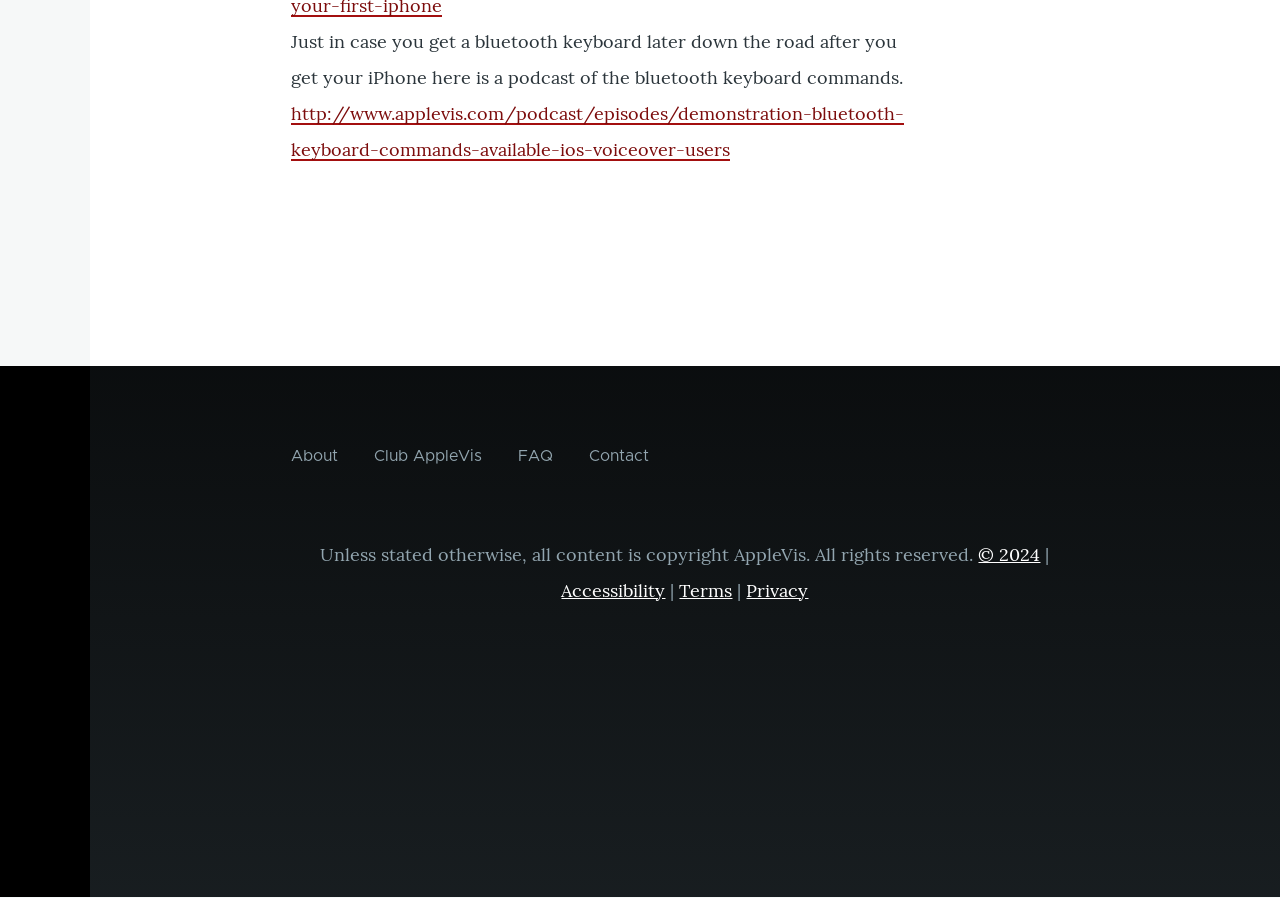Respond to the question below with a single word or phrase: What is the purpose of the podcast mentioned?

For iOS VoiceOver users